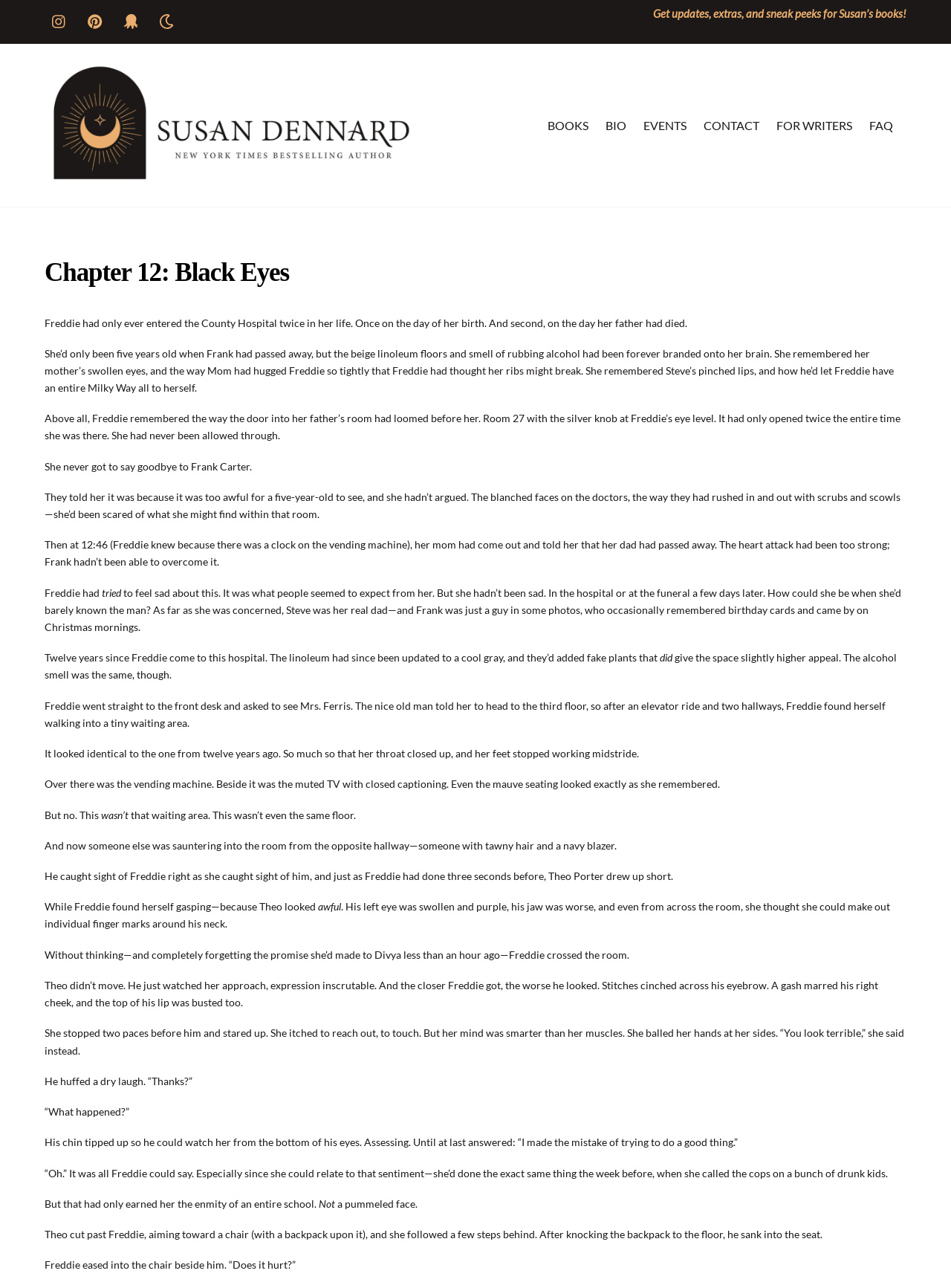What is the author's name?
Analyze the image and deliver a detailed answer to the question.

The author's name is mentioned in the link 'Susan Dennard' at the top of the webpage, which suggests that the webpage is about the author or her work.